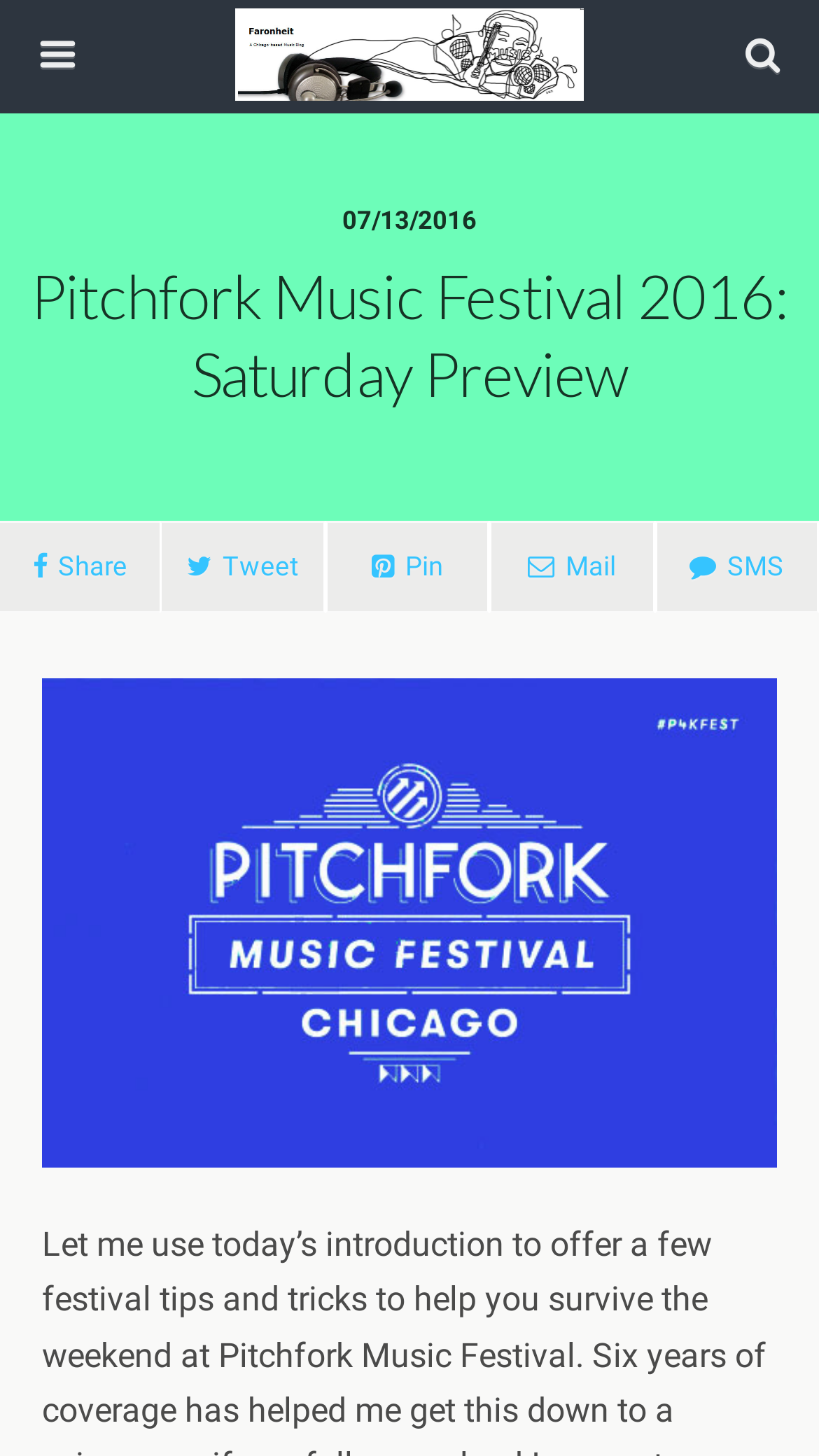Using the provided description Pin, find the bounding box coordinates for the UI element. Provide the coordinates in (top-left x, top-left y, bottom-right x, bottom-right y) format, ensuring all values are between 0 and 1.

[0.397, 0.358, 0.598, 0.422]